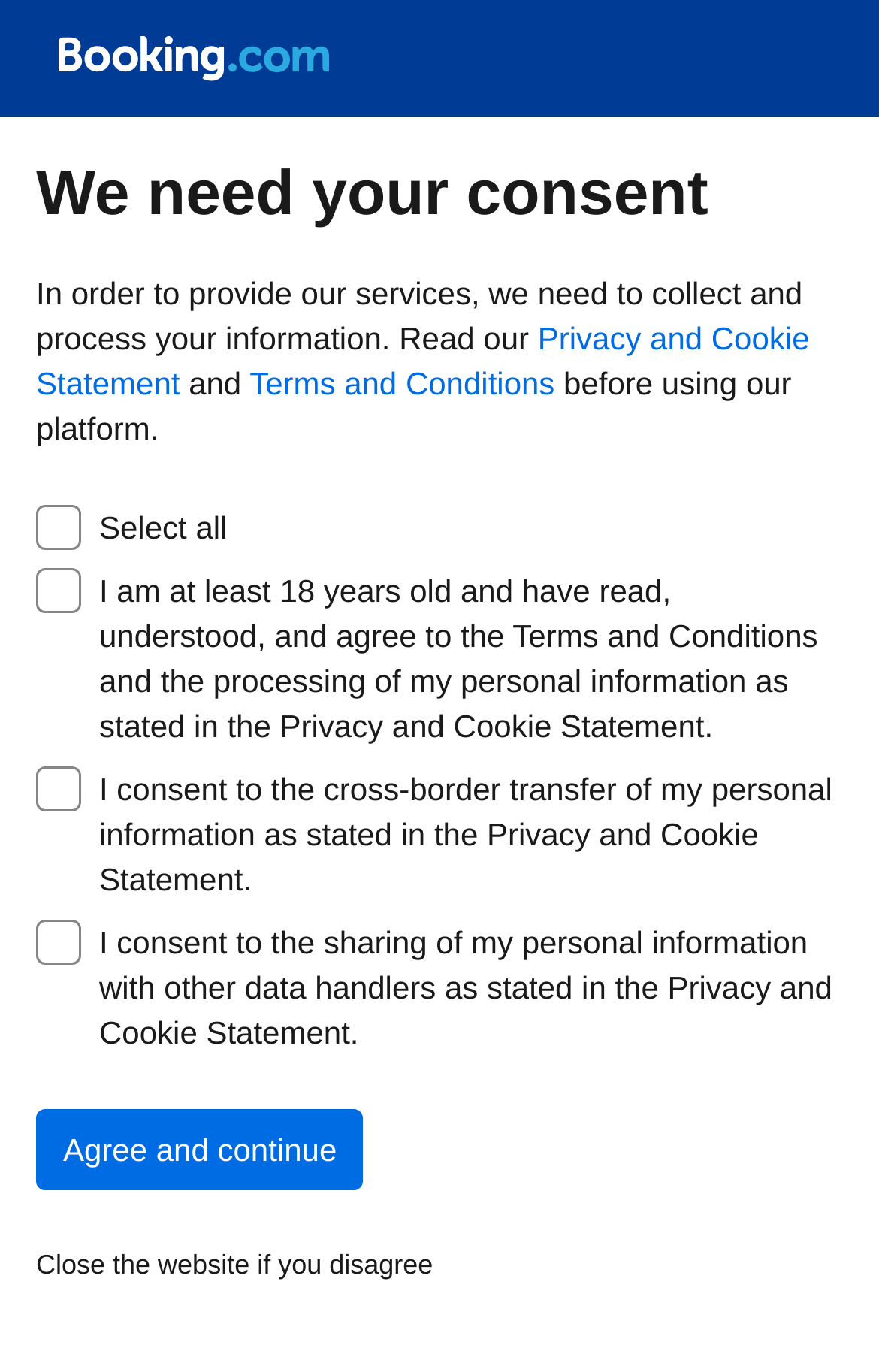Deliver a detailed narrative of the webpage's visual and textual elements.

The webpage is focused on obtaining user consent, with a prominent heading "We need your consent" at the top. Below the heading, there is a brief paragraph of text explaining the need to collect and process user information, followed by a link to the "Privacy and Cookie Statement" and another link to "Terms and Conditions" side by side. 

A checkbox labeled "Select all" is positioned below the links, and underneath it, there is a group of three checkboxes with detailed descriptions related to agreeing to the terms and conditions, cross-border transfer of personal information, and sharing of personal information with other data handlers. 

At the bottom of the page, there is a button labeled "Agree and continue" and a sentence of text advising users to close the website if they disagree with the terms. An image is placed at the top-left corner of the page, although its content is not specified.